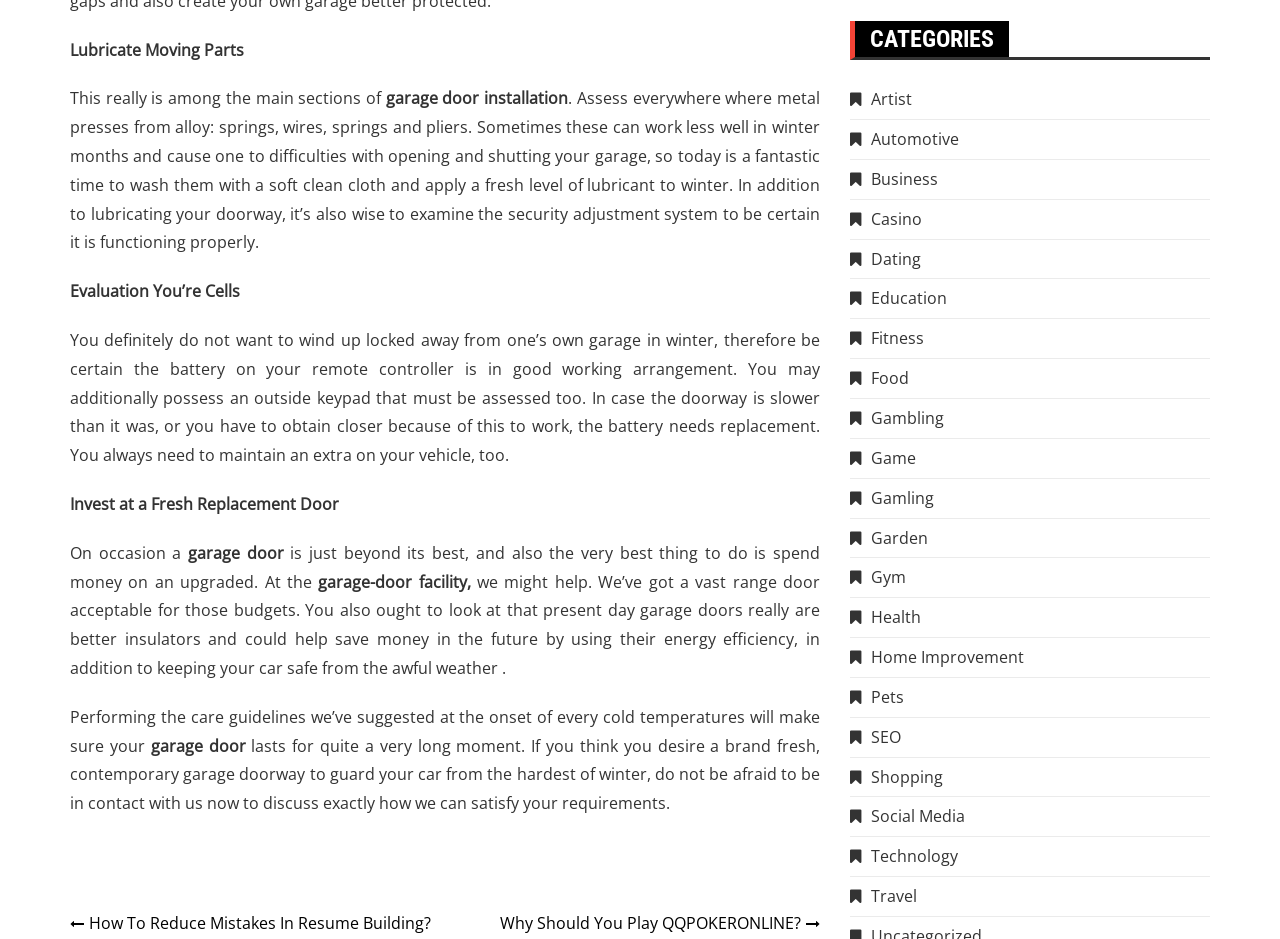Given the following UI element description: "garage door installation", find the bounding box coordinates in the webpage screenshot.

[0.301, 0.093, 0.444, 0.117]